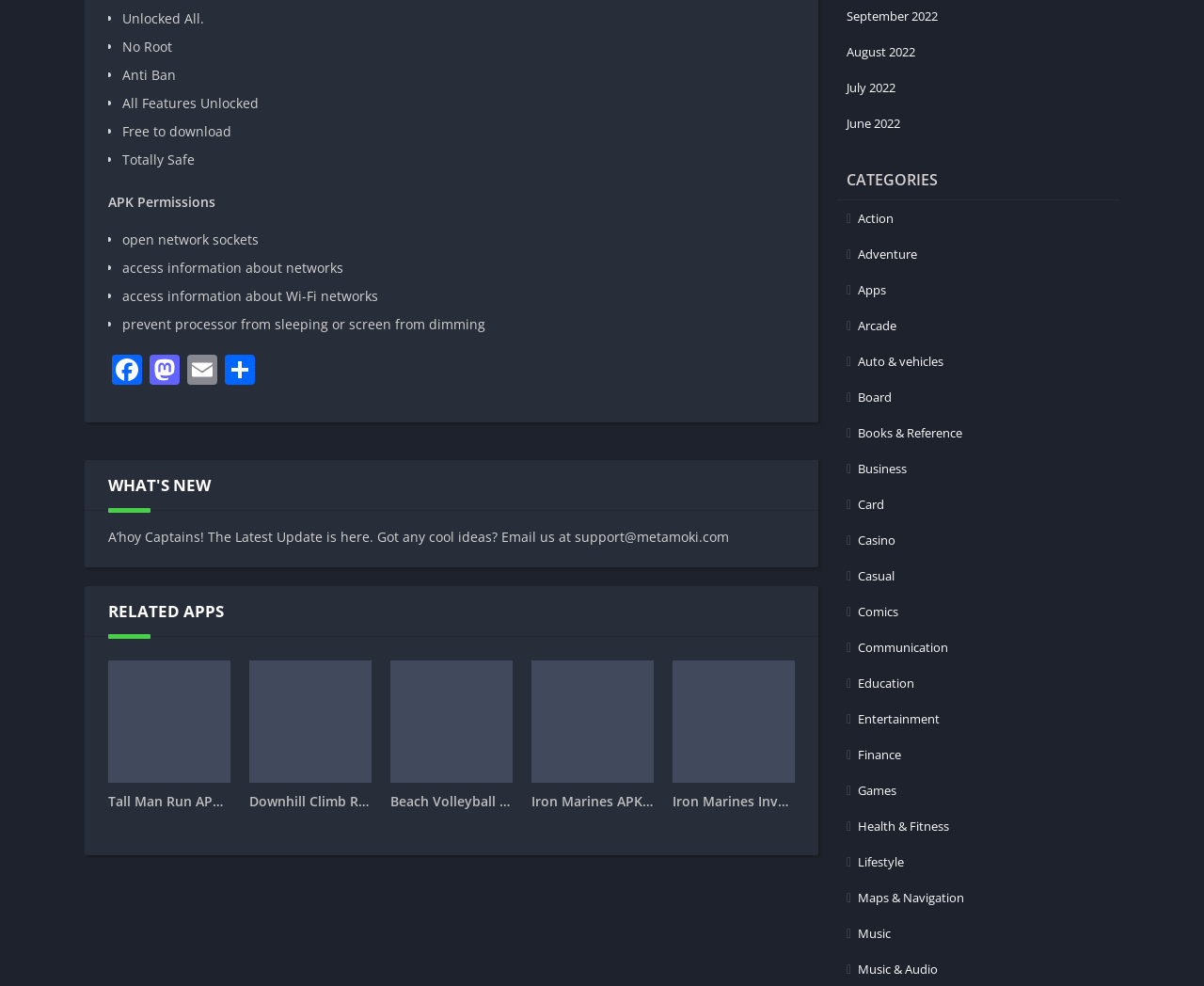Provide the bounding box coordinates for the UI element that is described by this text: "alt="Environics Research"". The coordinates should be in the form of four float numbers between 0 and 1: [left, top, right, bottom].

None